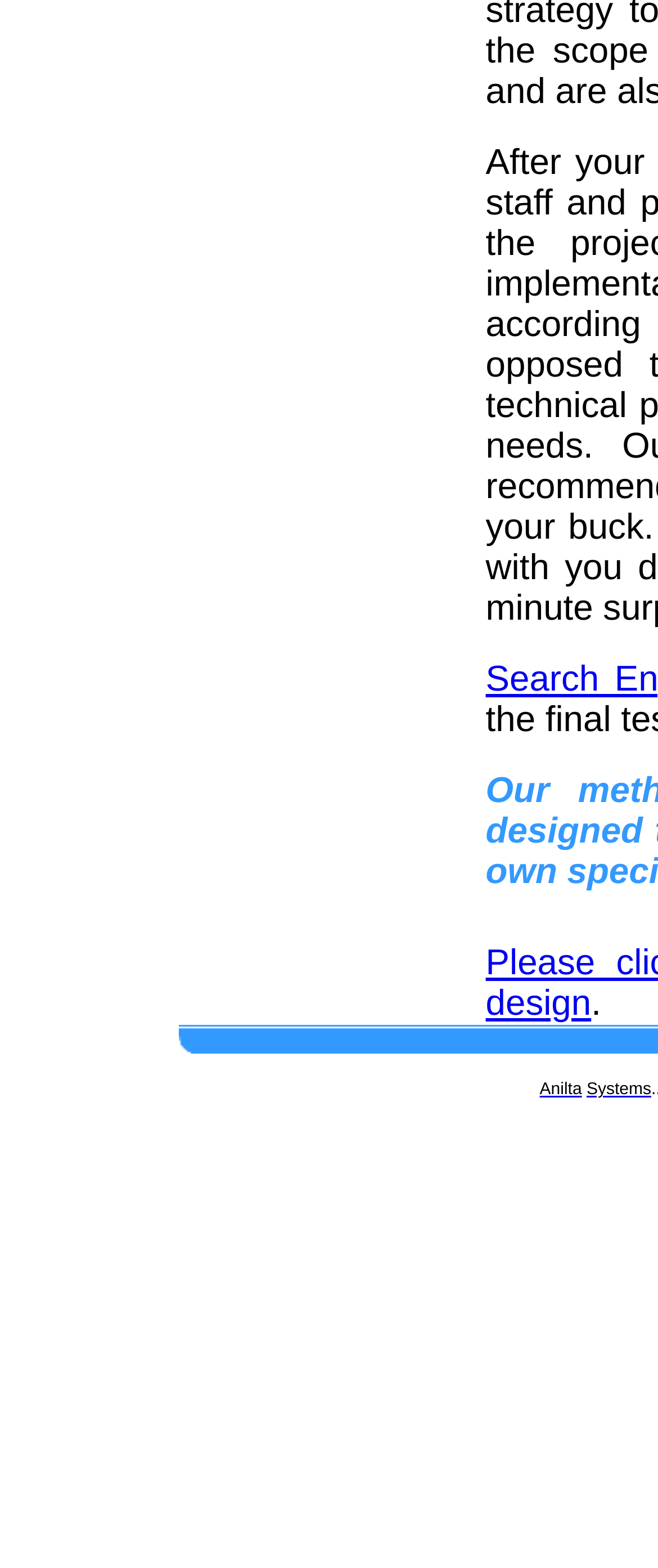Find the bounding box coordinates for the HTML element described in this sentence: "Anilta". Provide the coordinates as four float numbers between 0 and 1, in the format [left, top, right, bottom].

[0.82, 0.689, 0.884, 0.701]